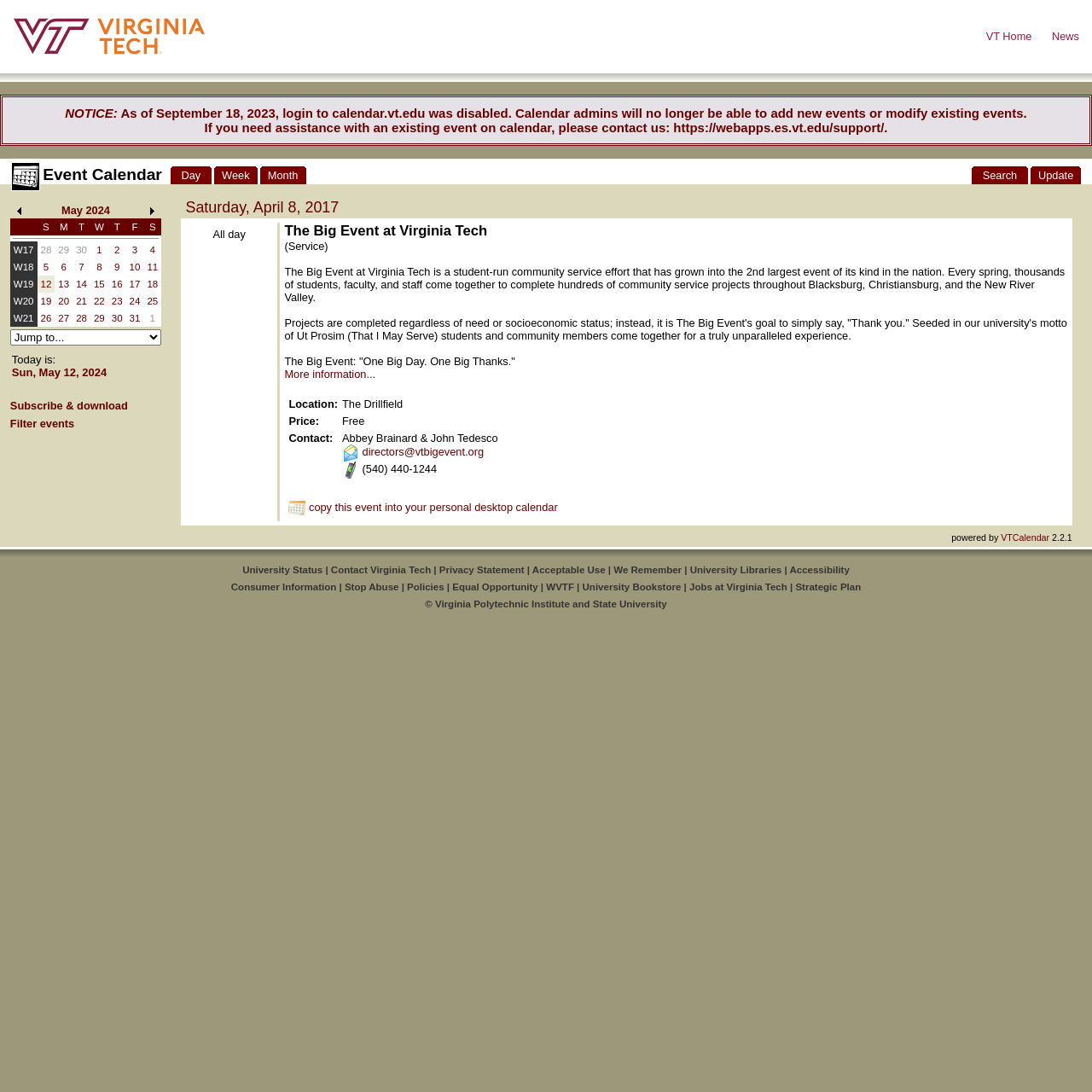Determine the bounding box of the UI component based on this description: "We Remember". The bounding box coordinates should be four float values between 0 and 1, i.e., [left, top, right, bottom].

[0.562, 0.517, 0.624, 0.527]